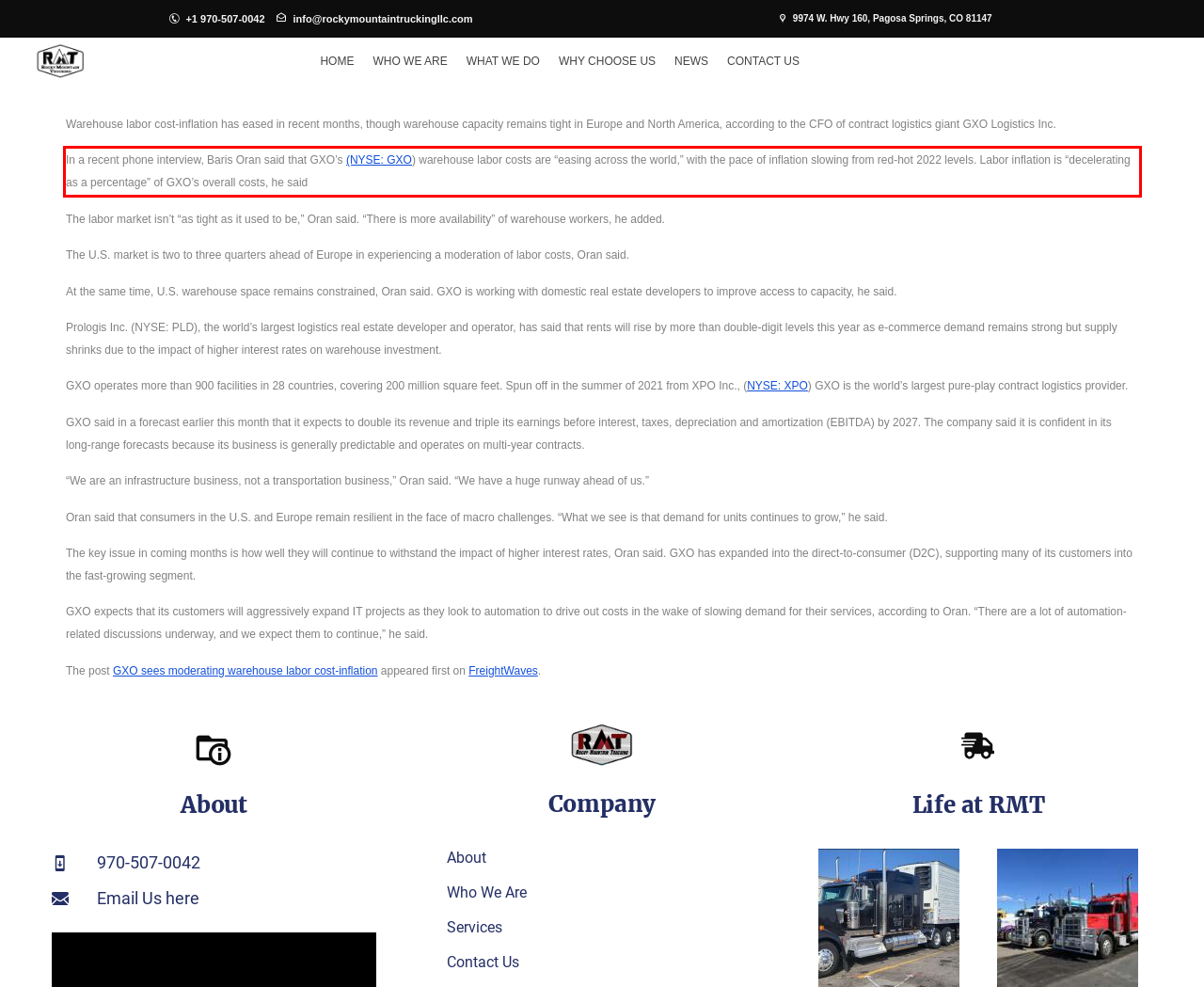From the screenshot of the webpage, locate the red bounding box and extract the text contained within that area.

In a recent phone interview, Baris Oran said that GXO’s (NYSE: GXO) warehouse labor costs are “easing across the world,” with the pace of inflation slowing from red-hot 2022 levels. Labor inflation is “decelerating as a percentage” of GXO’s overall costs, he said